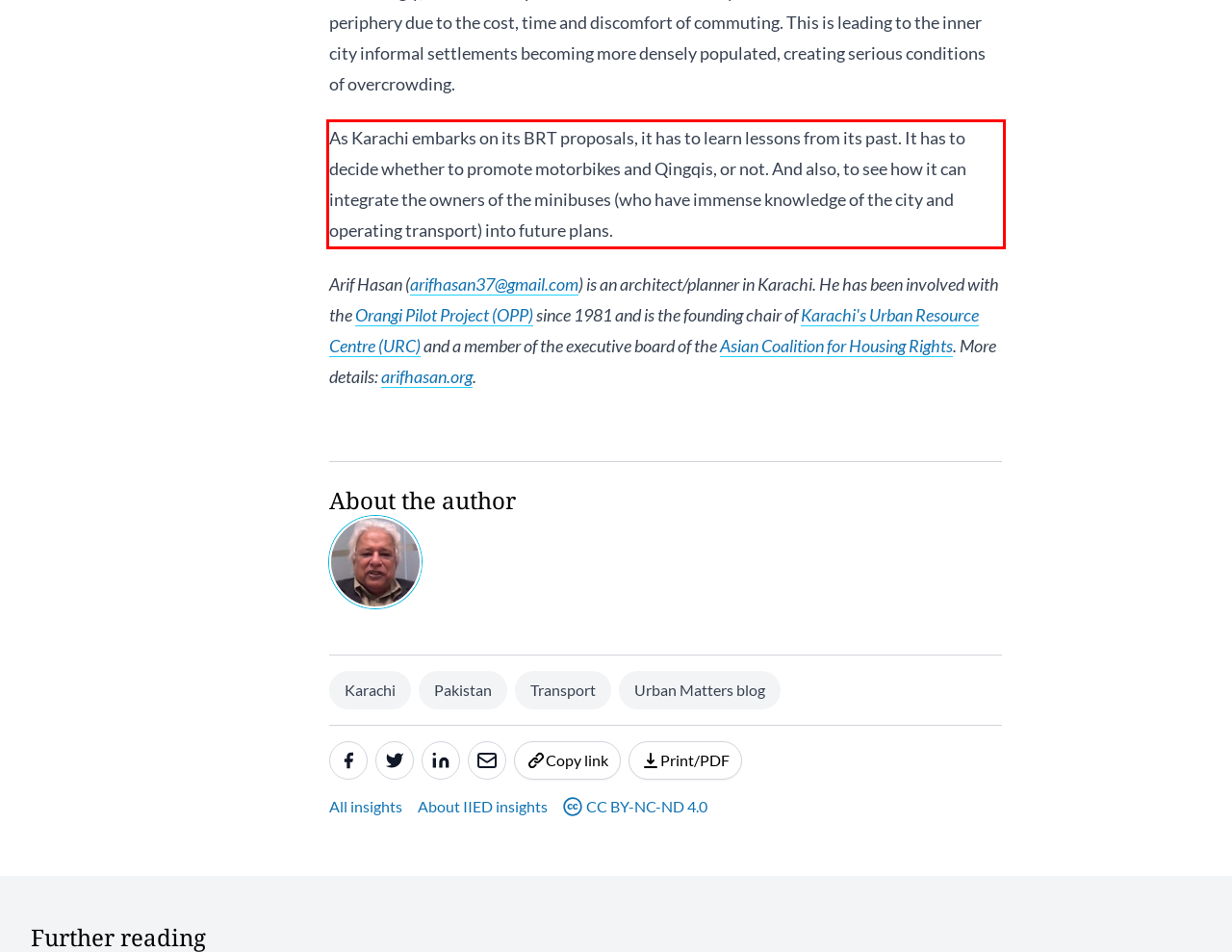Identify the text inside the red bounding box in the provided webpage screenshot and transcribe it.

As Karachi embarks on its BRT proposals, it has to learn lessons from its past. It has to decide whether to promote motorbikes and Qingqis, or not. And also, to see how it can integrate the owners of the minibuses (who have immense knowledge of the city and operating transport) into future plans.